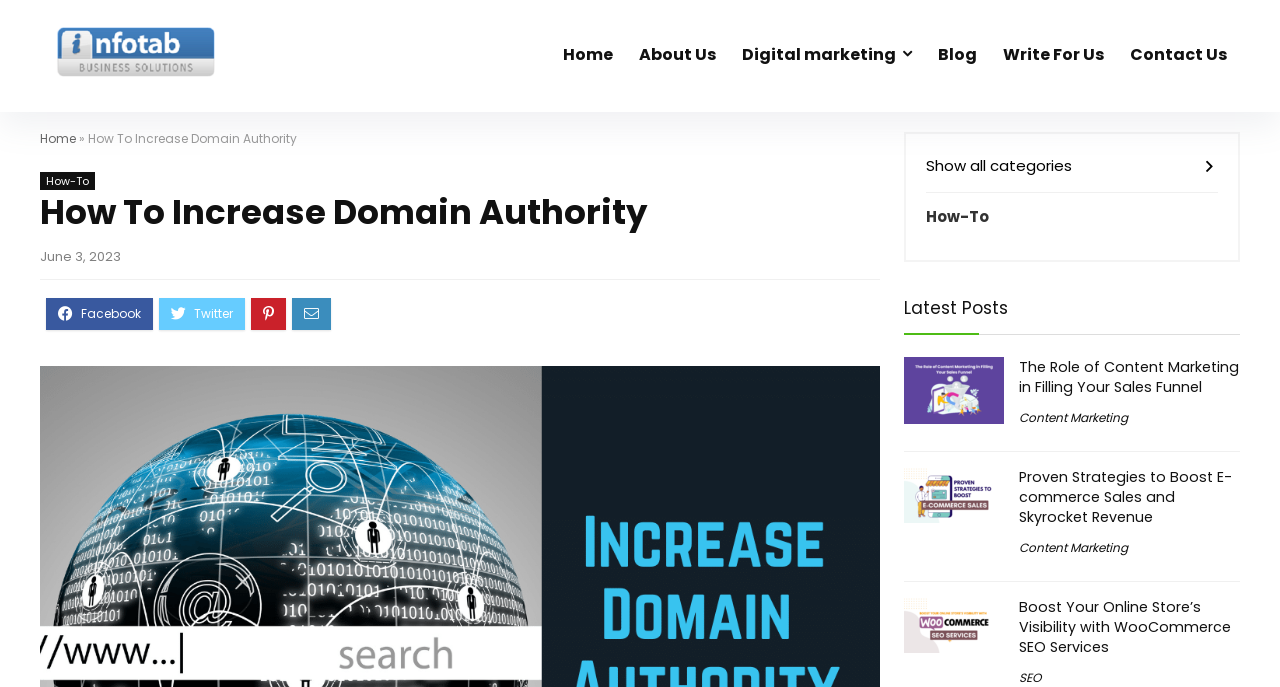Please provide a brief answer to the following inquiry using a single word or phrase:
What is the latest post about?

Content marketing